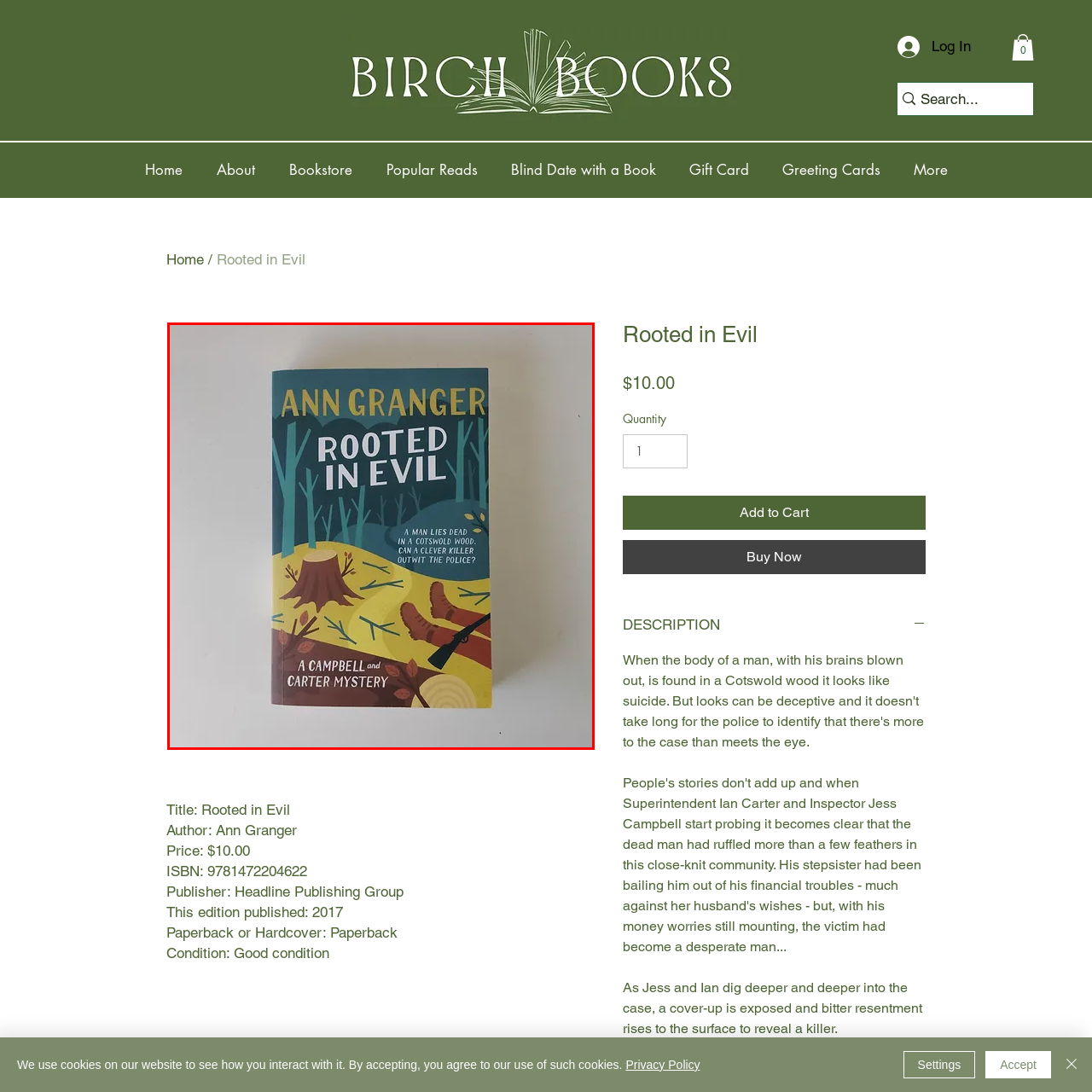Please look at the image highlighted by the red bounding box and provide a single word or phrase as an answer to this question:
What is the genre of the book?

Crime